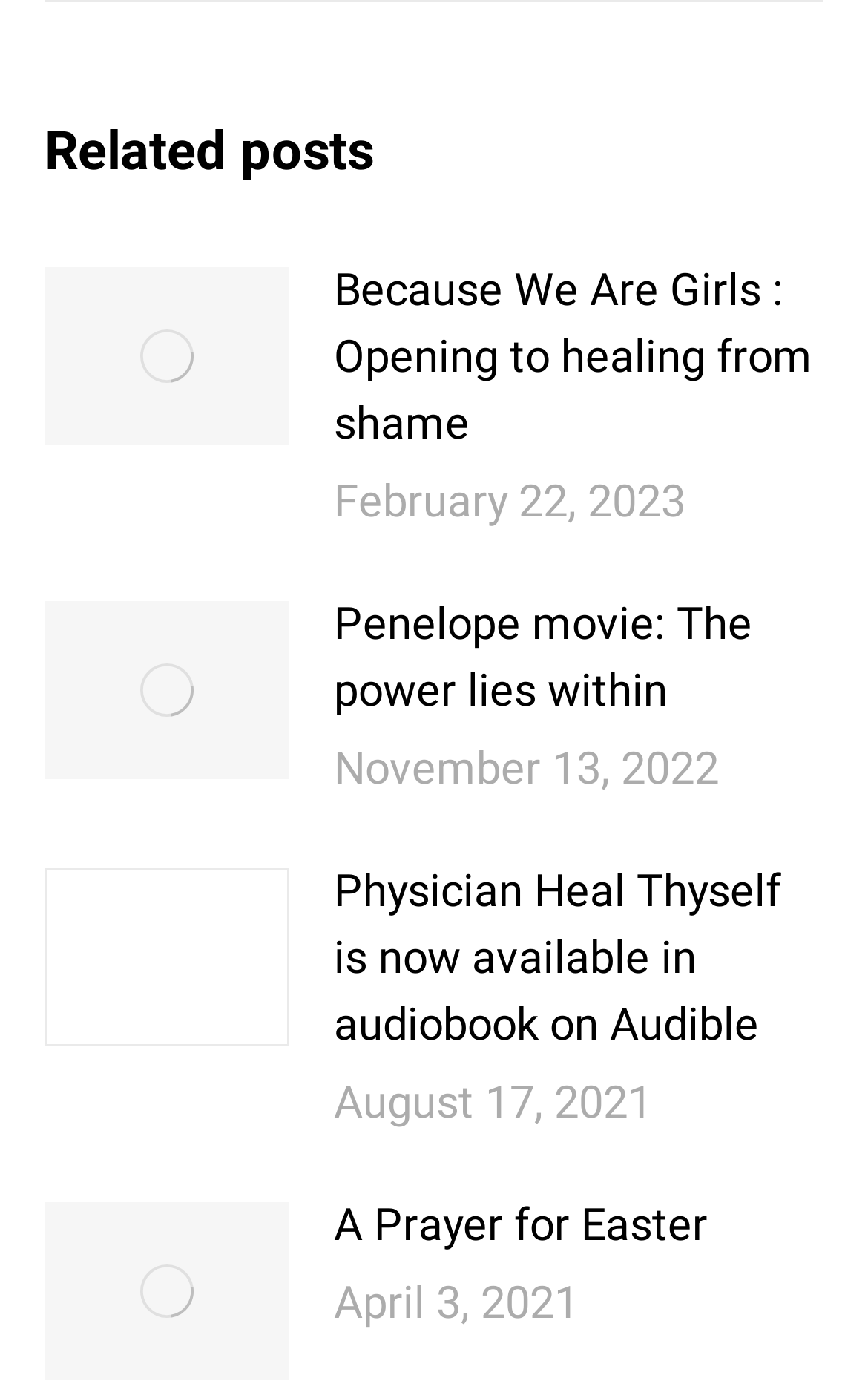Please determine the bounding box coordinates of the section I need to click to accomplish this instruction: "Enter email address".

None